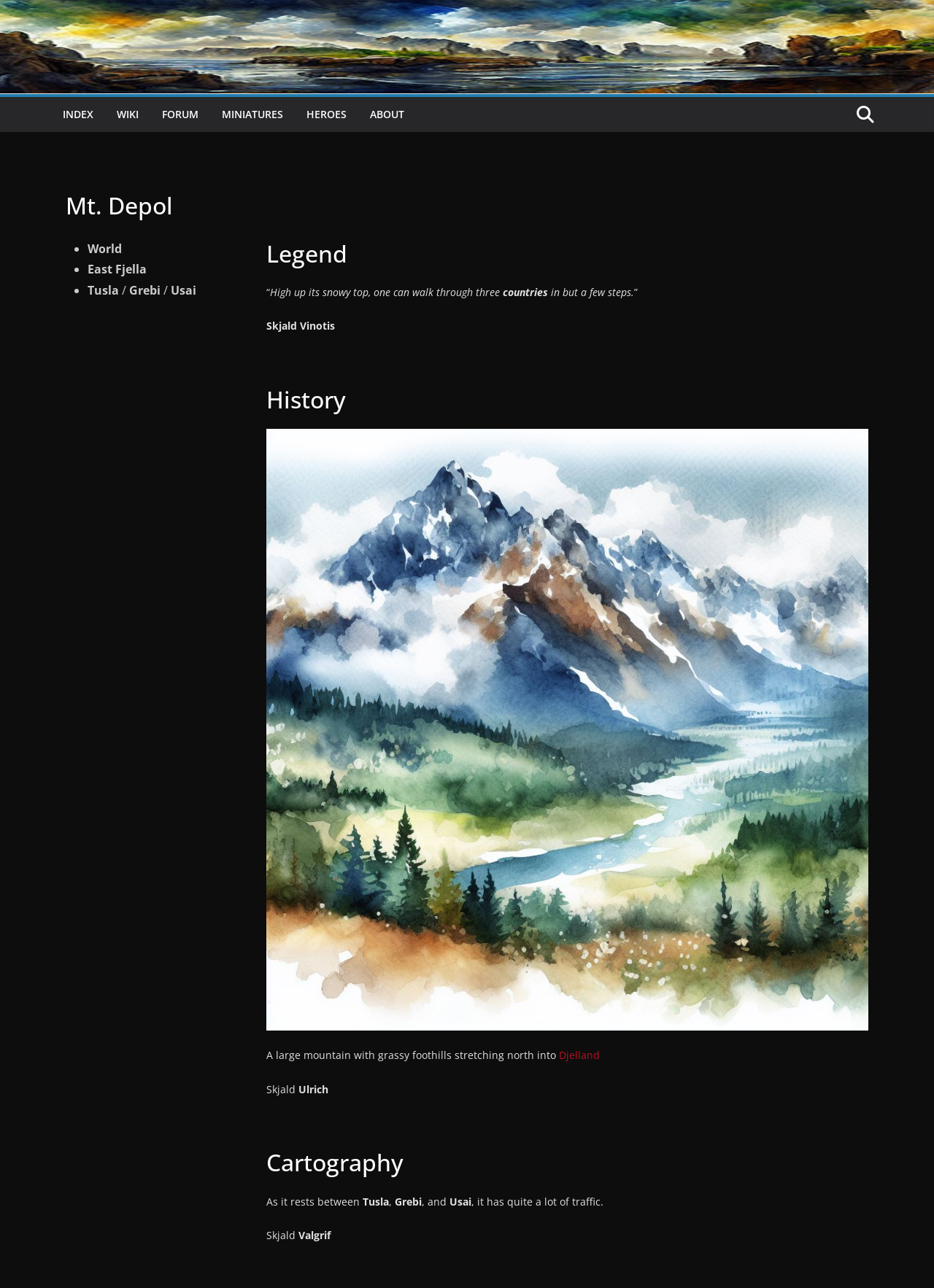Refer to the image and offer a detailed explanation in response to the question: How many countries can be walked through from the top of Mt. Depol?

According to the legend section of the webpage, it is mentioned that 'High up its snowy top, one can walk through three countries in but a few steps.' This implies that three countries can be walked through from the top of Mt. Depol.